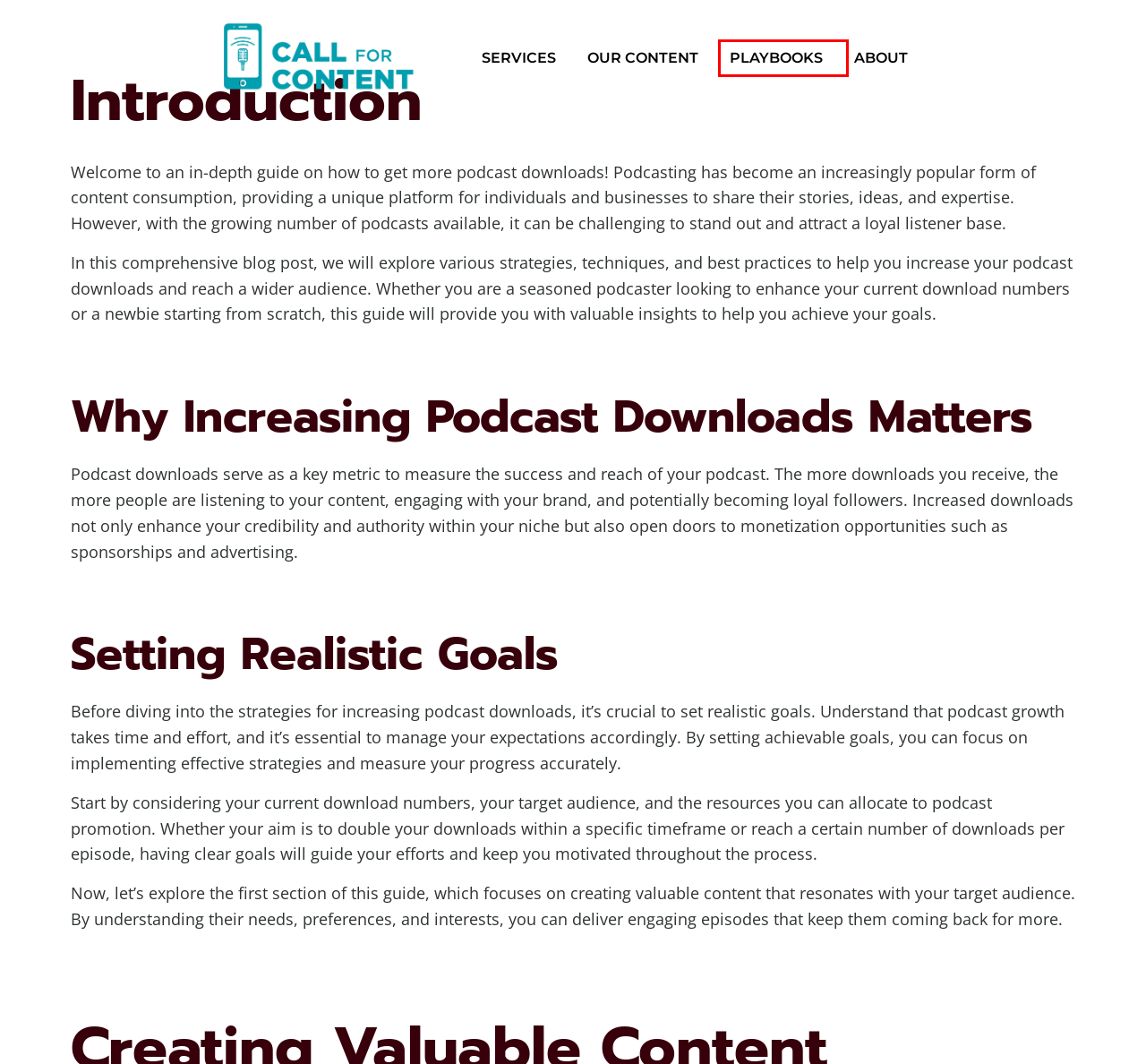Examine the screenshot of a webpage with a red bounding box around an element. Then, select the webpage description that best represents the new page after clicking the highlighted element. Here are the descriptions:
A. Home - Podcasting Business Guides - Call For Content
B. Blog - Podcasting Business Guides - Call For Content
C. Podcast Marketing Playbooks - Podcasting Business Guides - Call For Content
D. Podcast Strategy & Growth - Podcasting Business Guides - Call For Content
E. how to record a podcast remotely for free - Podcasting Business Guides - Call For Content
F. Podcast Editing & Production - Podcasting Business Guides - Call For Content
G. Podcast Monetization - Podcasting Business Guides - Call For Content
H. eBook Playbook - Podcasting Business Guides - Call For Content

C